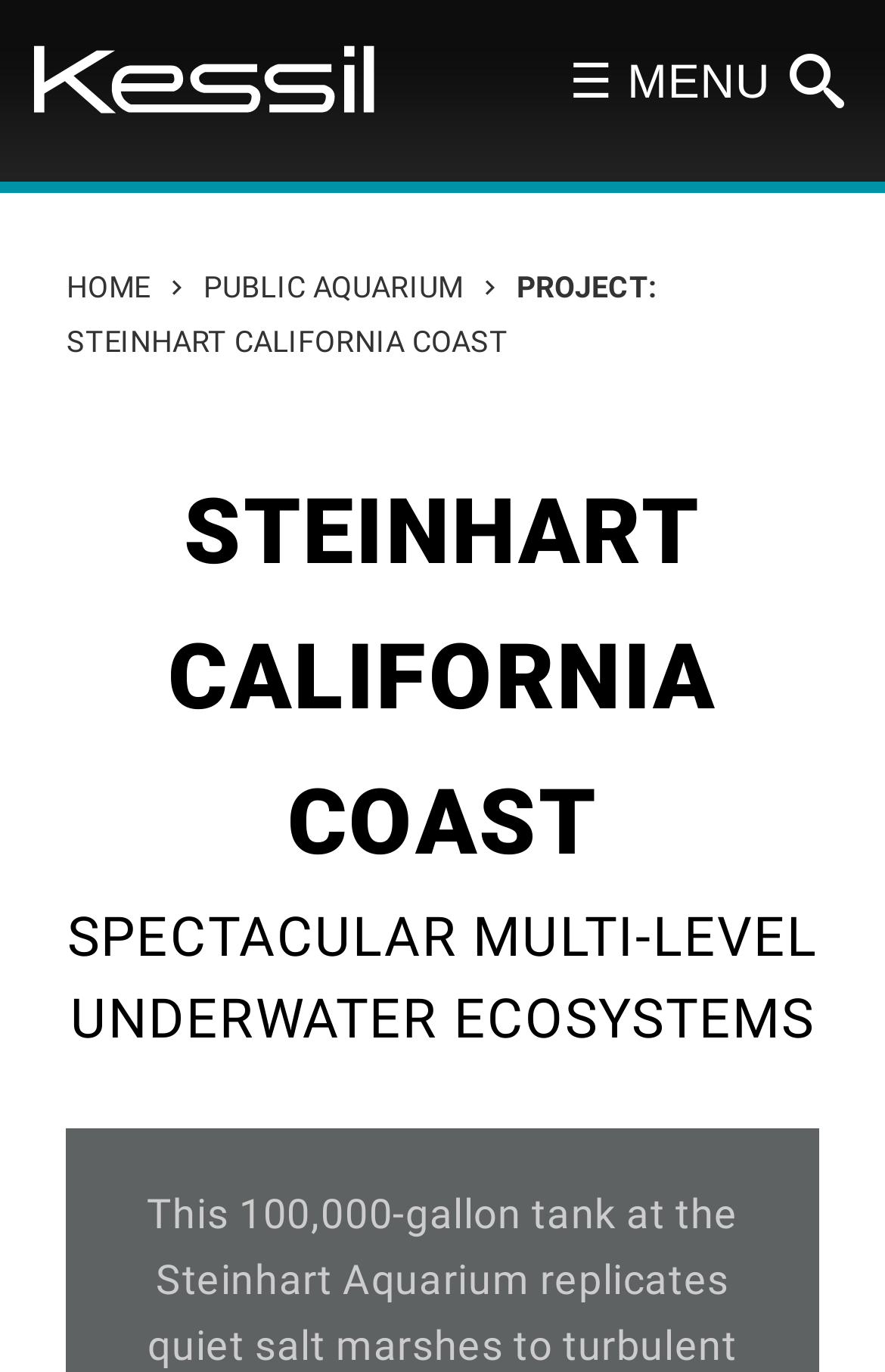Using the details from the image, please elaborate on the following question: What is the company associated with this project?

I found this answer by looking at the root element 'Track Lighting for Projects Steinhart California Coast | Kessil LED' which mentions the company name 'Kessil'.